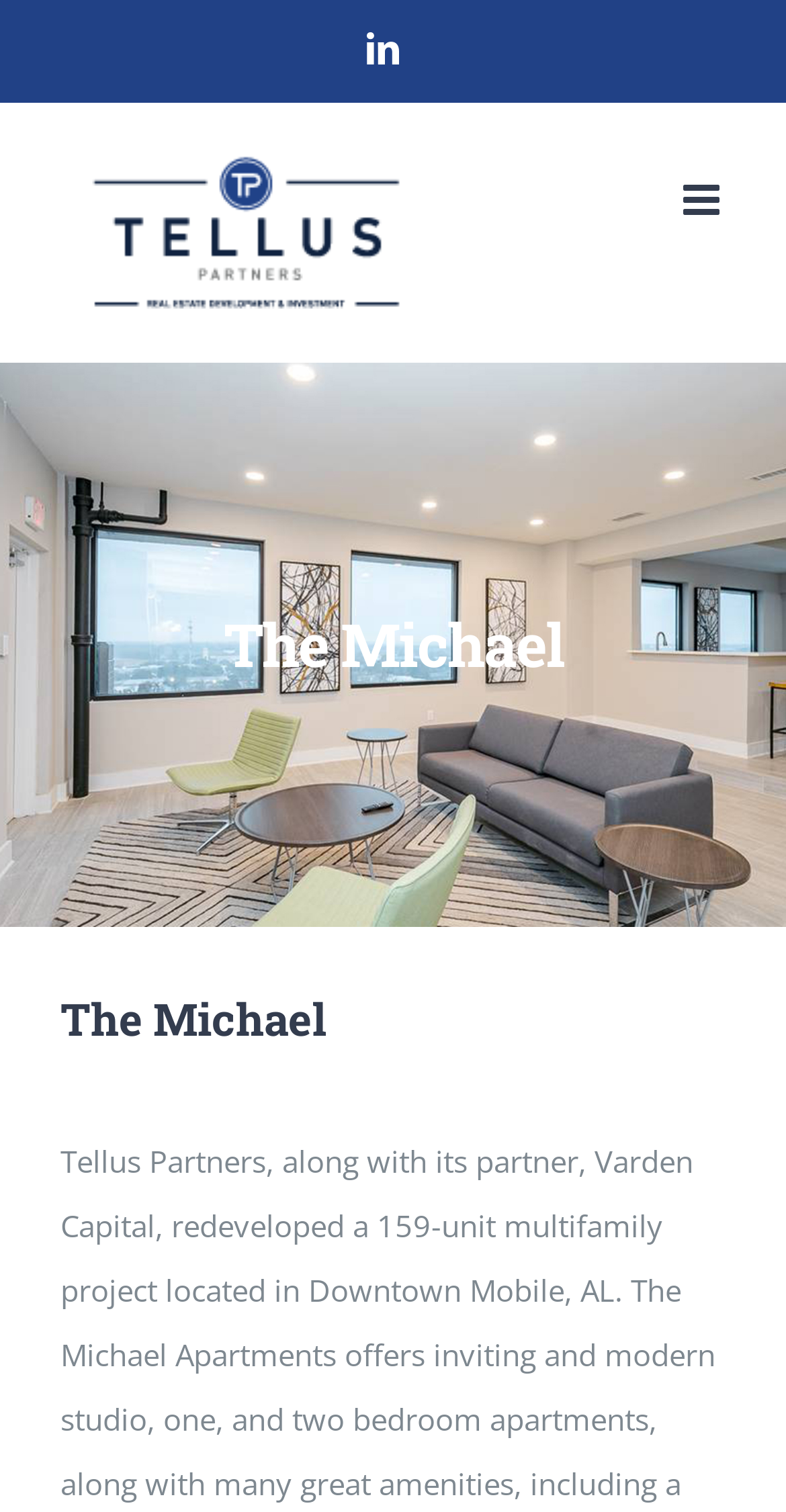Based on the image, please elaborate on the answer to the following question:
What is the logo on the top left?

I found the logo on the top left by looking at the bounding box coordinates of the image element, which is [0.077, 0.095, 0.544, 0.212]. This indicates that the image is located at the top left of the webpage. The OCR text or element description of this image is 'Tellus Partners Logo', which confirms that it is the logo of Tellus Partners.